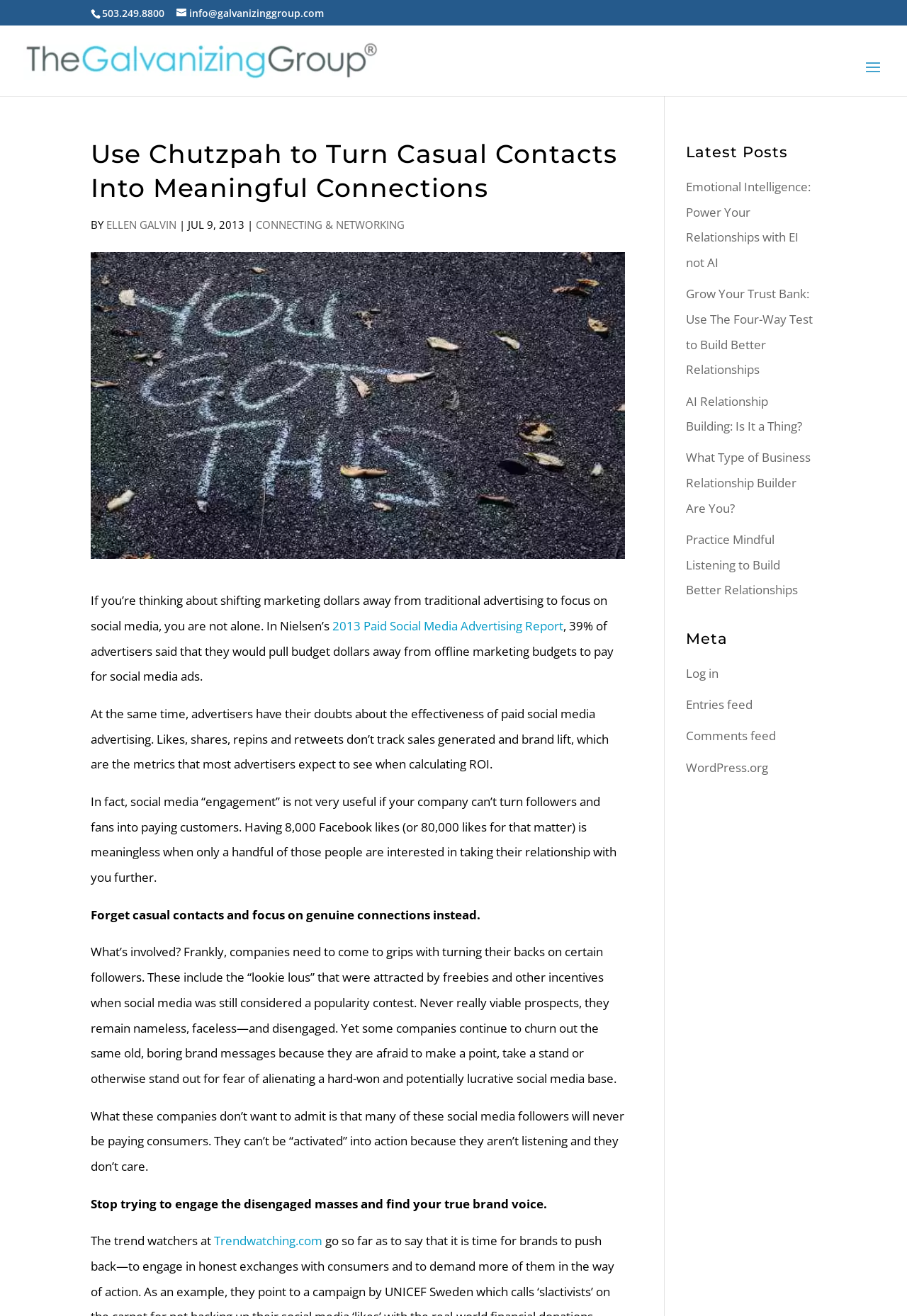Locate the bounding box coordinates of the element you need to click to accomplish the task described by this instruction: "Call the company".

[0.112, 0.005, 0.181, 0.015]